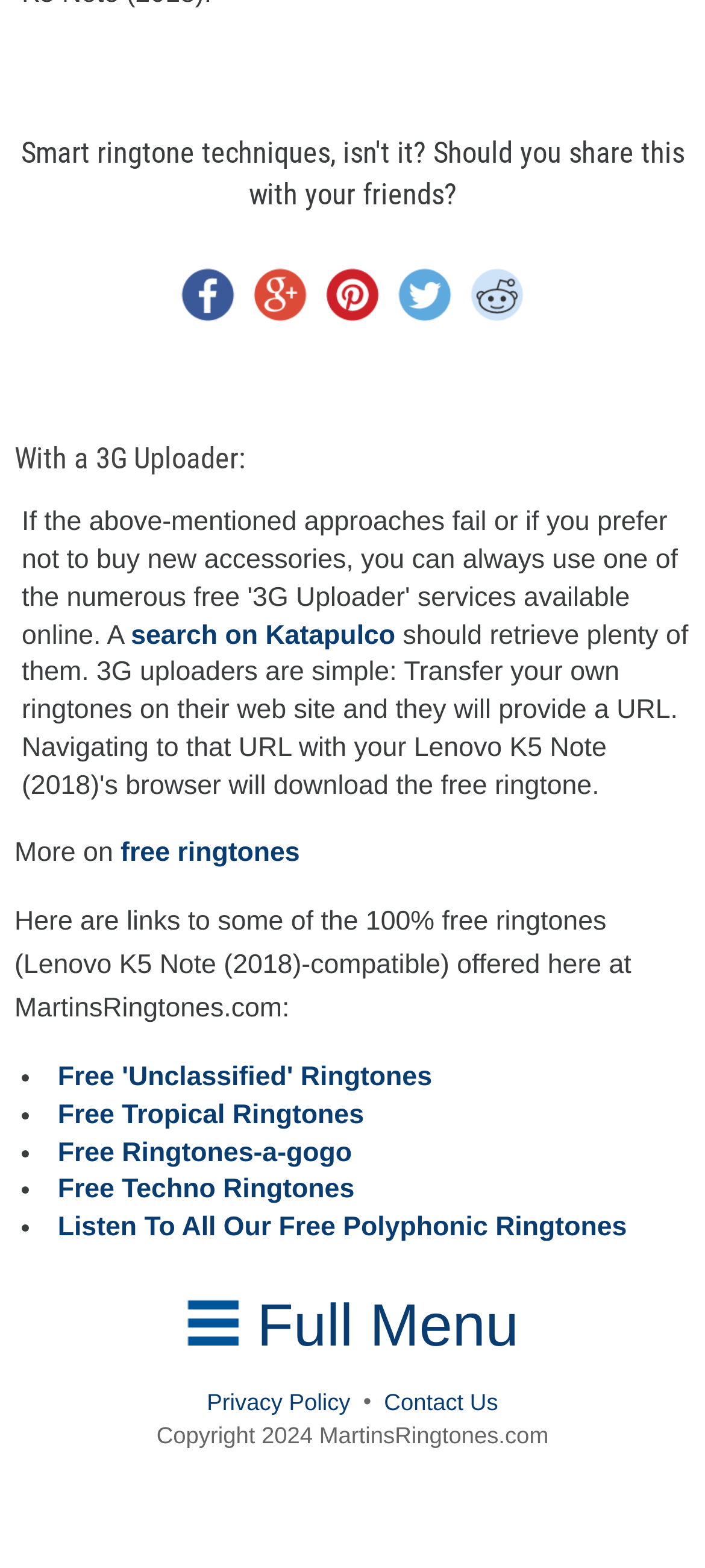Please locate the bounding box coordinates of the region I need to click to follow this instruction: "Contact Us".

[0.545, 0.886, 0.706, 0.903]